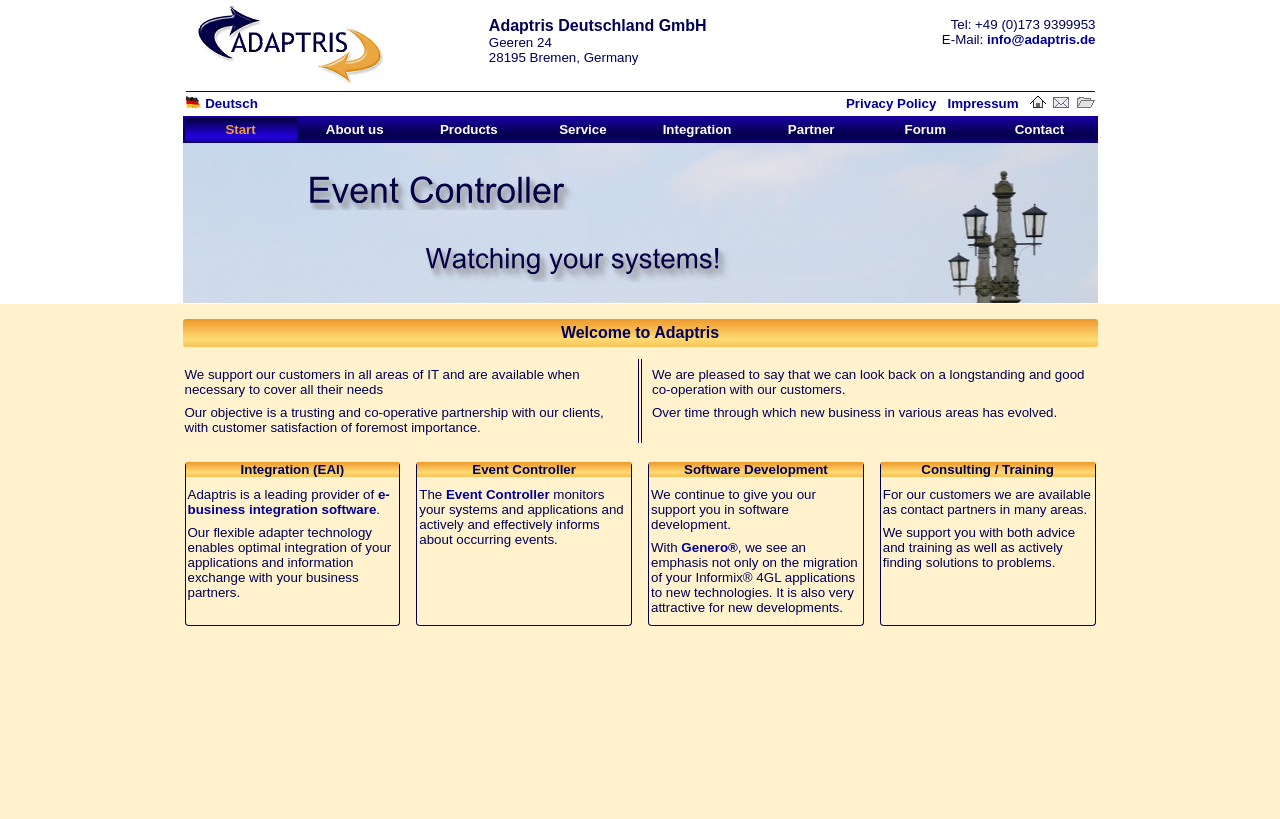Please specify the coordinates of the bounding box for the element that should be clicked to carry out this instruction: "Click on the 'Forum' link". The coordinates must be four float numbers between 0 and 1, formatted as [left, top, right, bottom].

[0.679, 0.144, 0.767, 0.172]